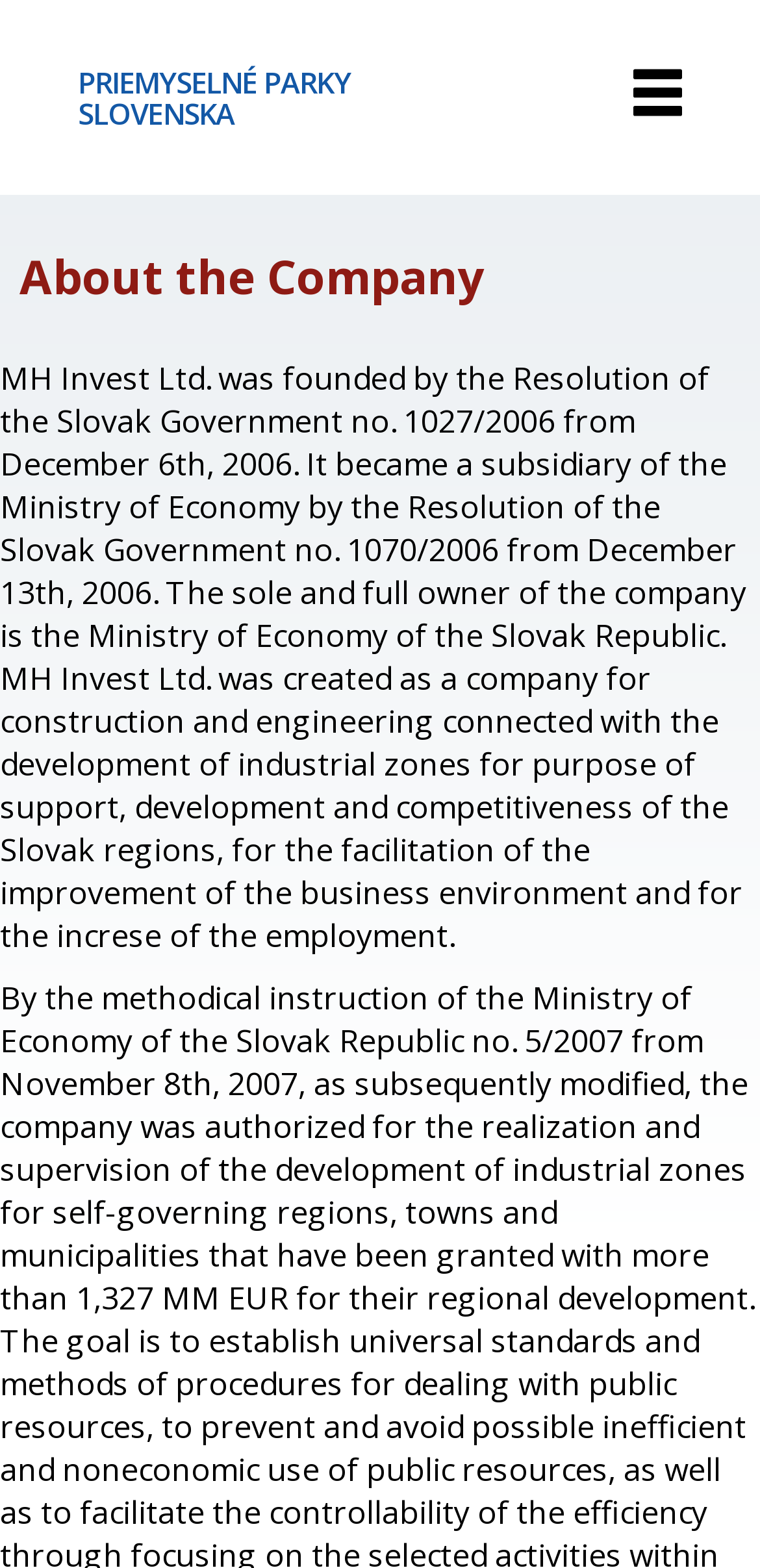Refer to the image and answer the question with as much detail as possible: What is the function of the 'ADVANCED PROPERTY SEARCH' link?

The link is labeled as 'ADVANCED PROPERTY SEARCH', suggesting that it leads to a search function for properties, possibly related to industrial zones or parks.